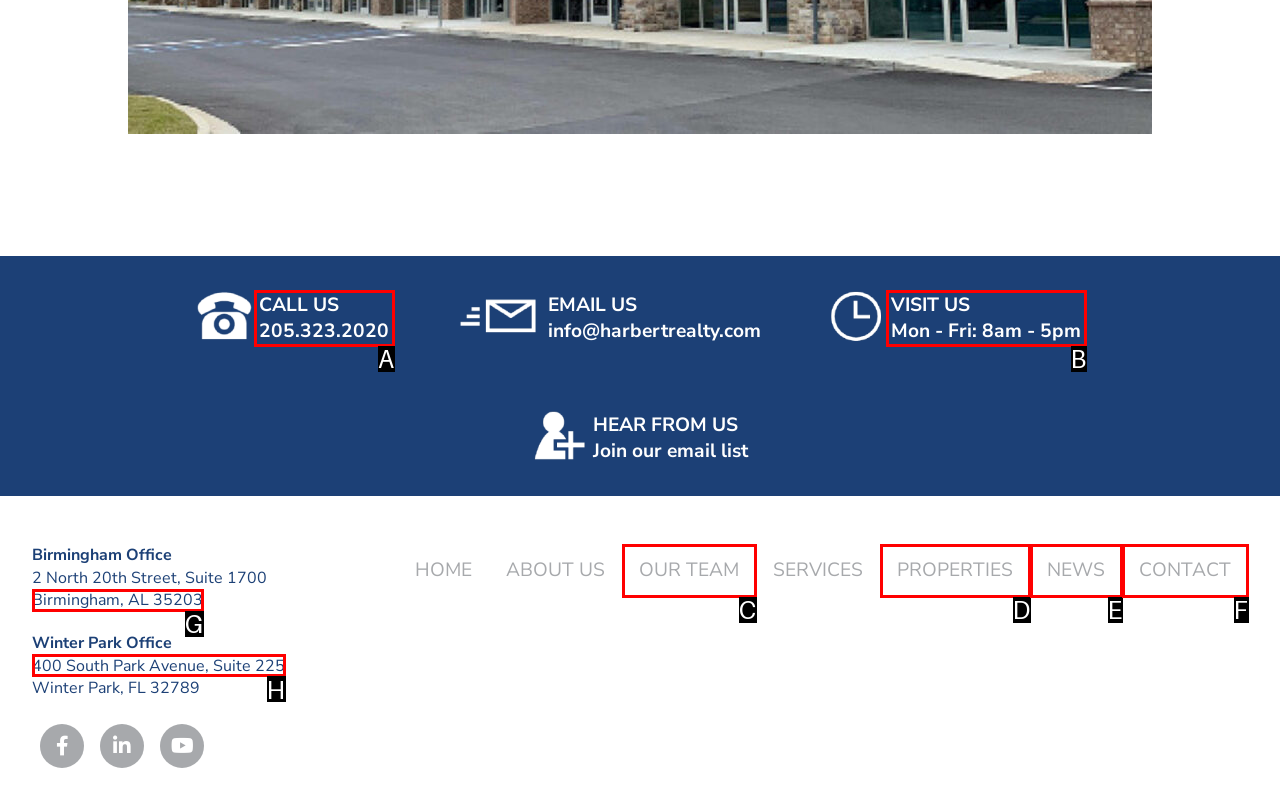Determine the option that aligns with this description: Birmingham, AL 35203
Reply with the option's letter directly.

G